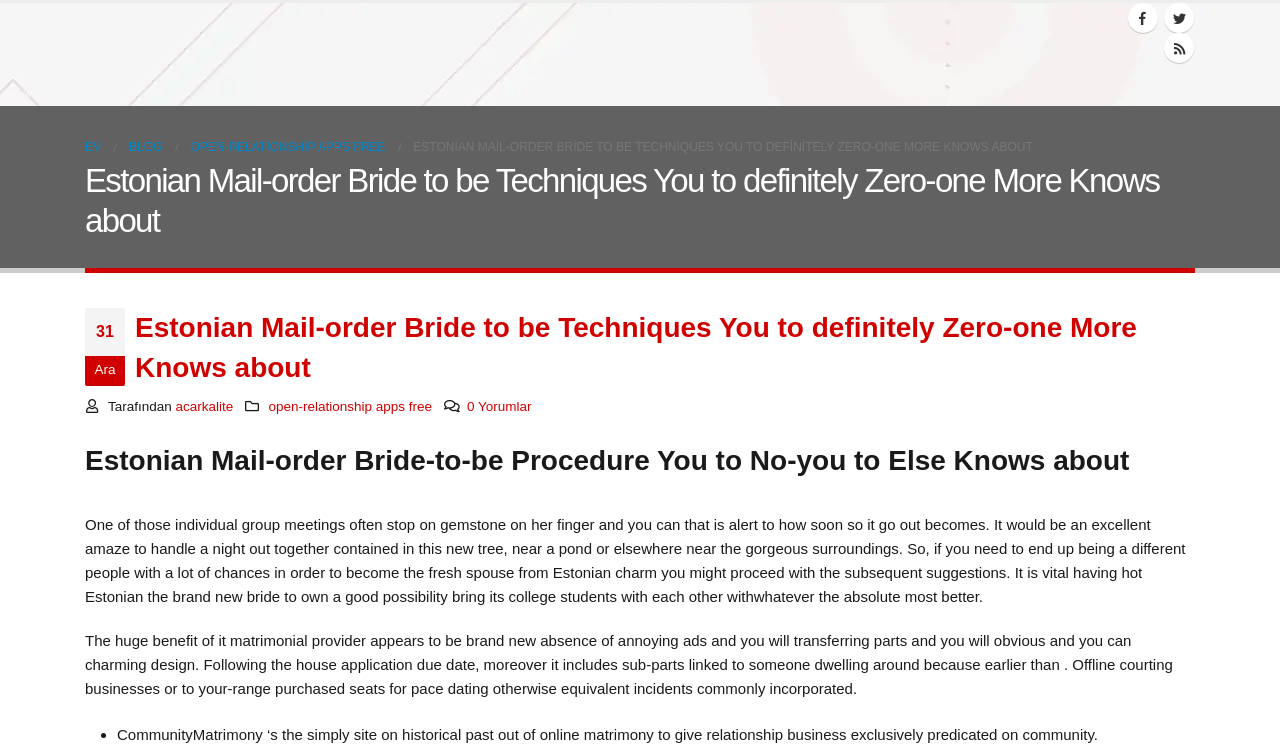What is the main topic of the article?
Based on the image, answer the question in a detailed manner.

The main topic of the article can be determined by looking at the headings and content of the webpage. The headings 'Estonian Mail-order Bride to be Techniques You to definitely Zero-one More Knows about' and 'Estonian Mail-order Bride-to-be Procedure You to No-you to Else Knows about' suggest that the article is about Estonian mail-order brides.